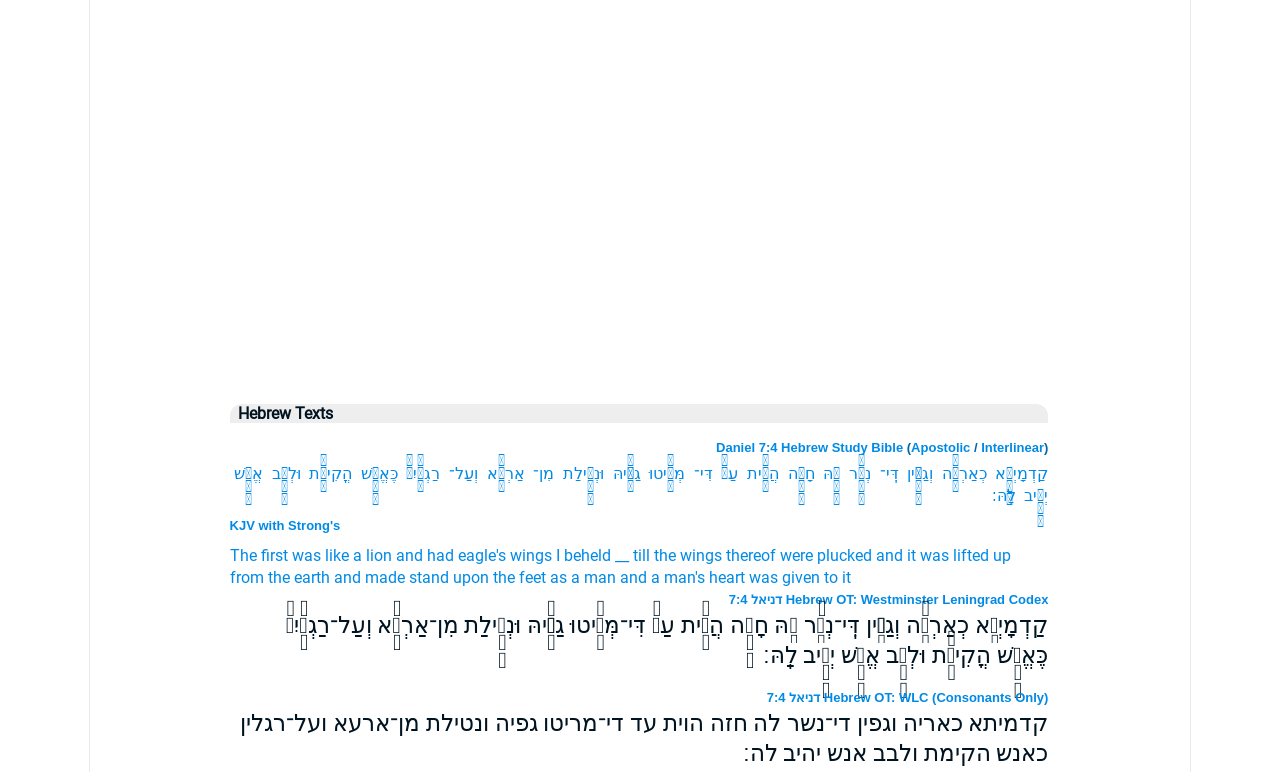Identify the bounding box coordinates of the area you need to click to perform the following instruction: "Follow the link 'KJV with Strong's'".

[0.179, 0.671, 0.266, 0.69]